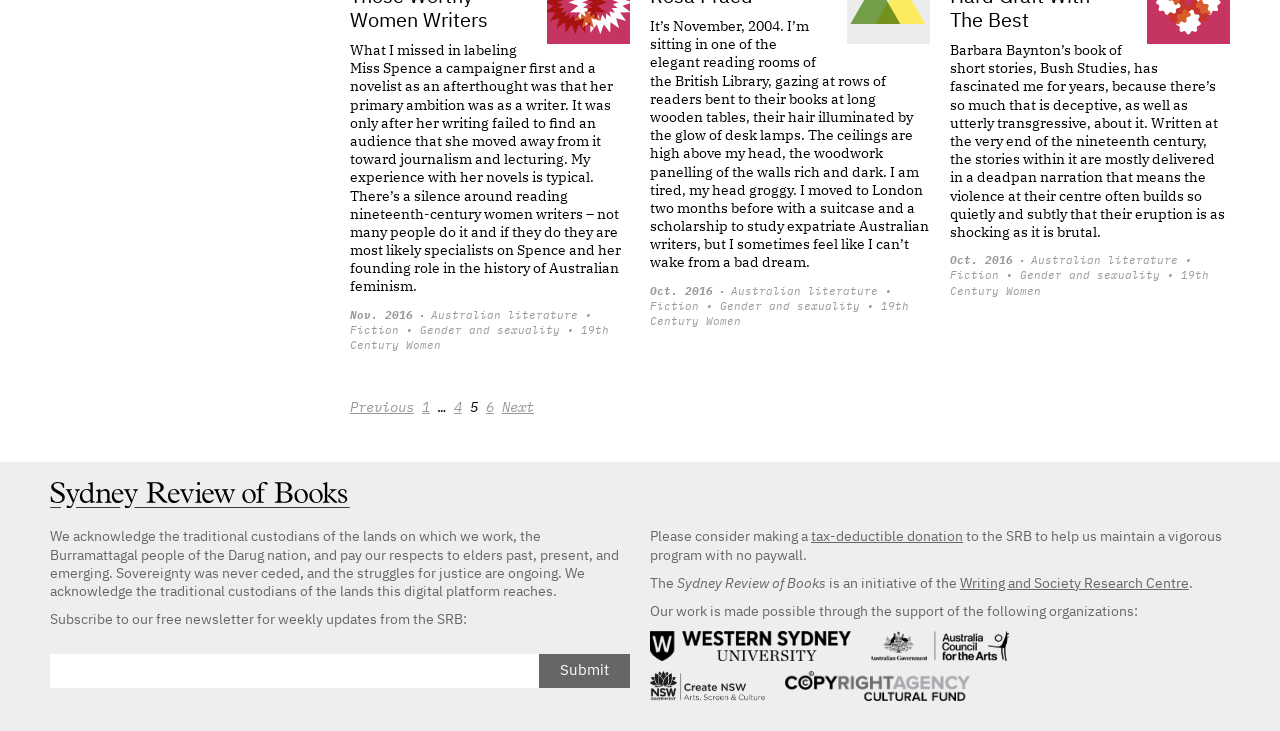Find the bounding box of the element with the following description: "Australian literature". The coordinates must be four float numbers between 0 and 1, formatted as [left, top, right, bottom].

[0.571, 0.391, 0.686, 0.406]